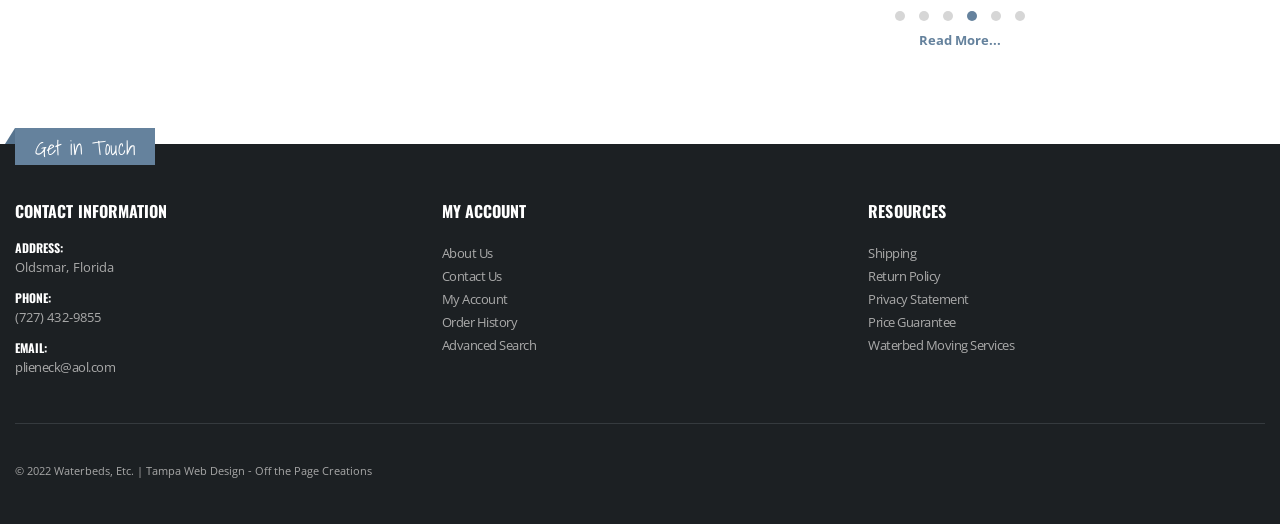Kindly determine the bounding box coordinates for the clickable area to achieve the given instruction: "Send an email to plieneck@aol.com".

[0.012, 0.658, 0.09, 0.693]